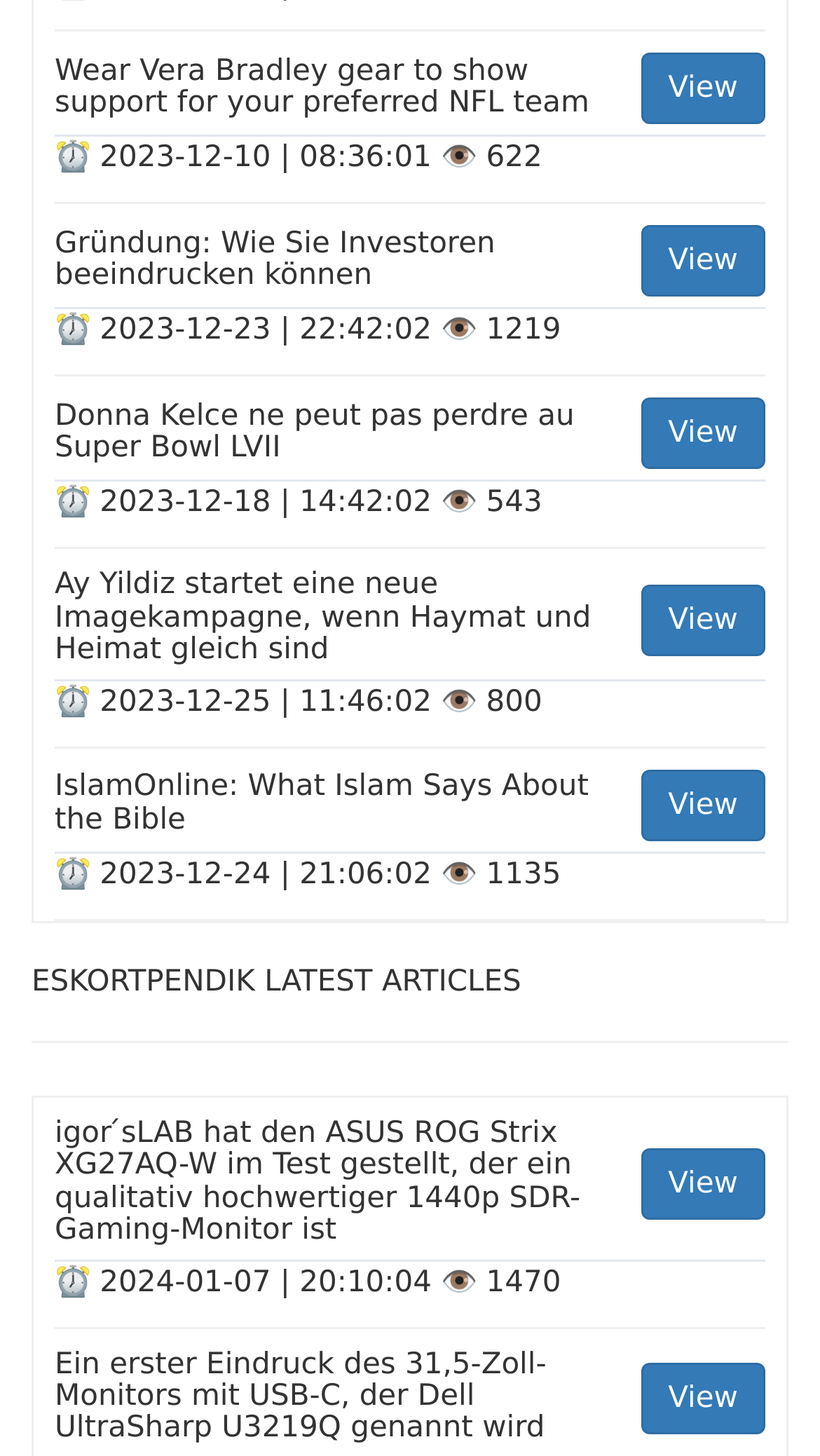Respond to the following question with a brief word or phrase:
How many articles are on this webpage?

6